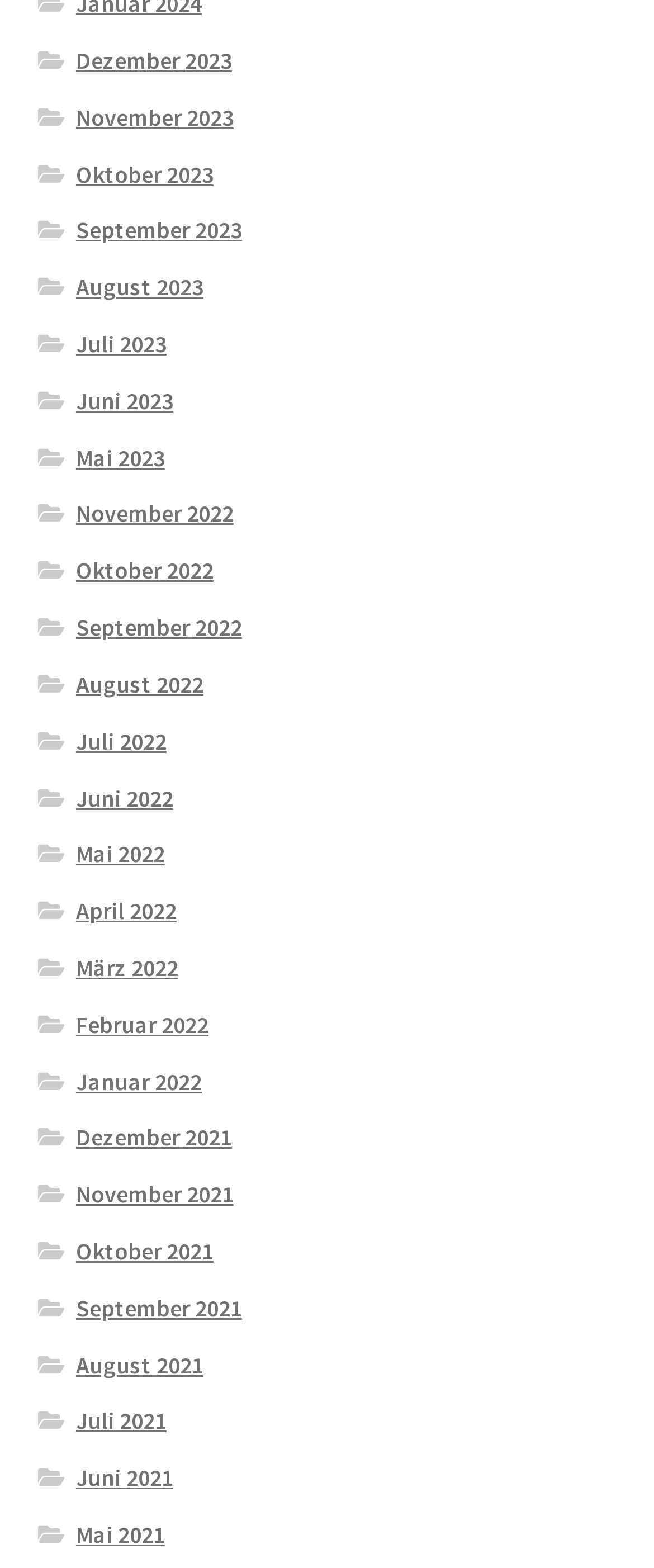Please specify the bounding box coordinates of the element that should be clicked to execute the given instruction: 'check Juni 2021'. Ensure the coordinates are four float numbers between 0 and 1, expressed as [left, top, right, bottom].

[0.116, 0.933, 0.265, 0.952]